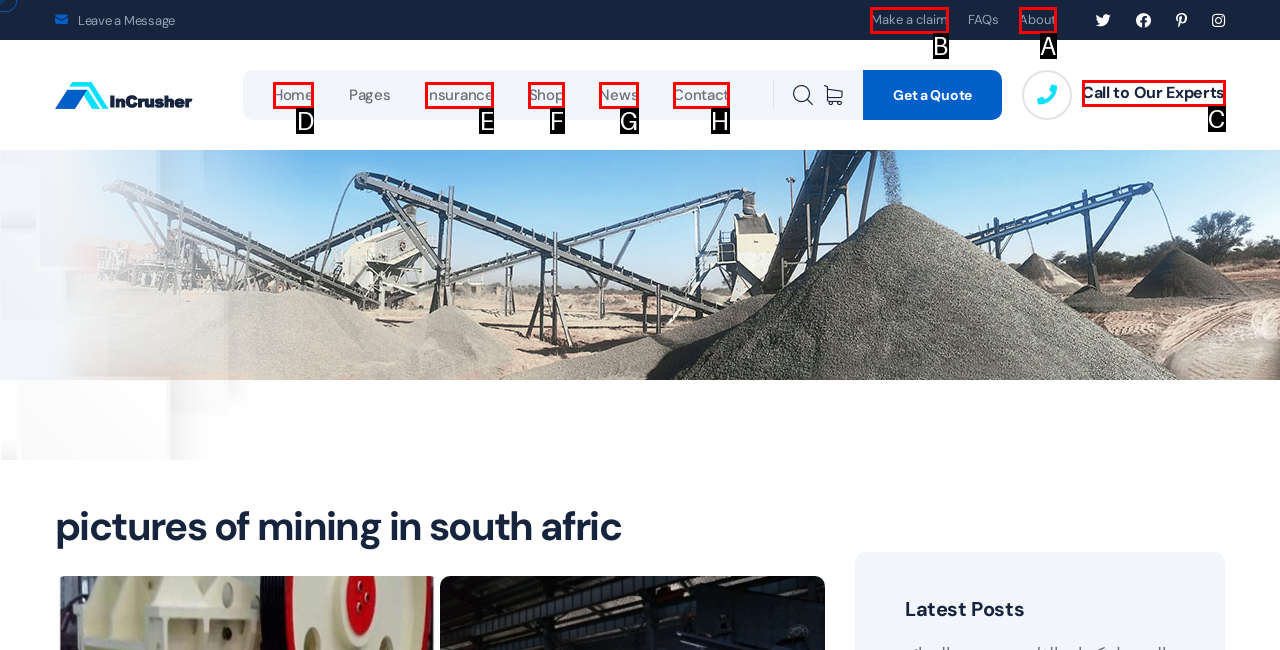Choose the UI element to click on to achieve this task: Click on the 'Make a claim' link. Reply with the letter representing the selected element.

B